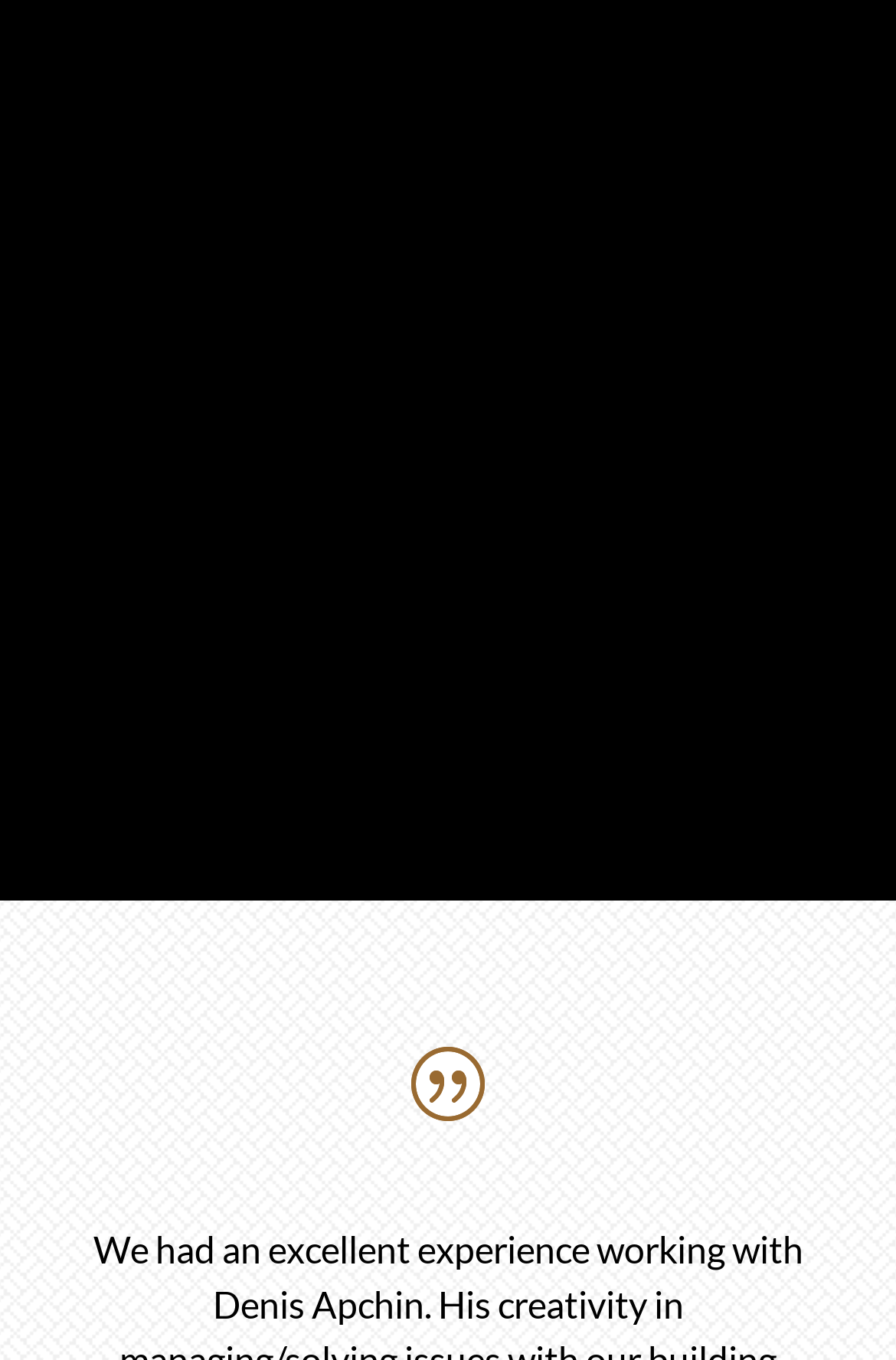How many rows of icons are there?
From the image, respond using a single word or phrase.

3